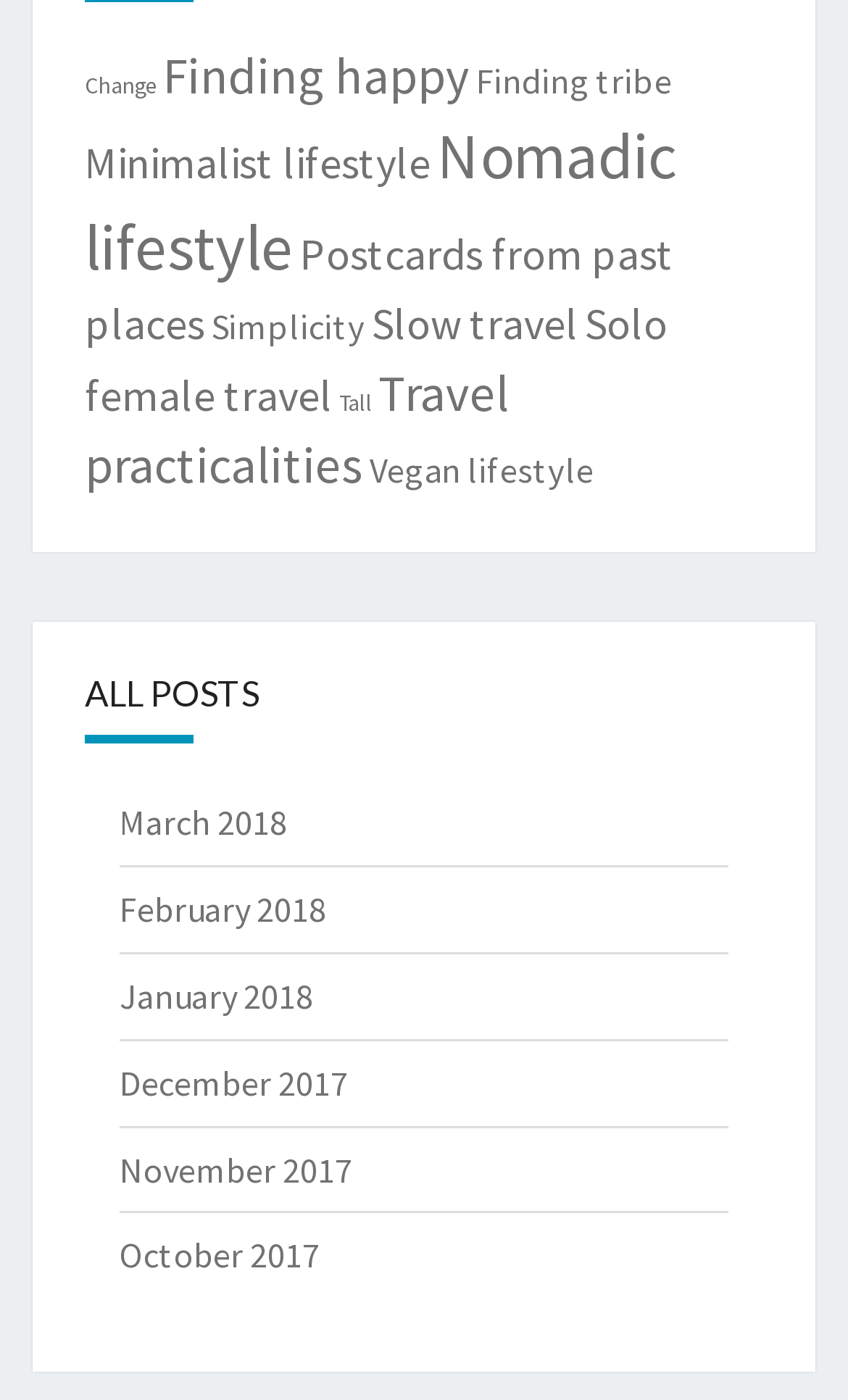Pinpoint the bounding box coordinates for the area that should be clicked to perform the following instruction: "Discover simplicity".

[0.249, 0.218, 0.431, 0.249]